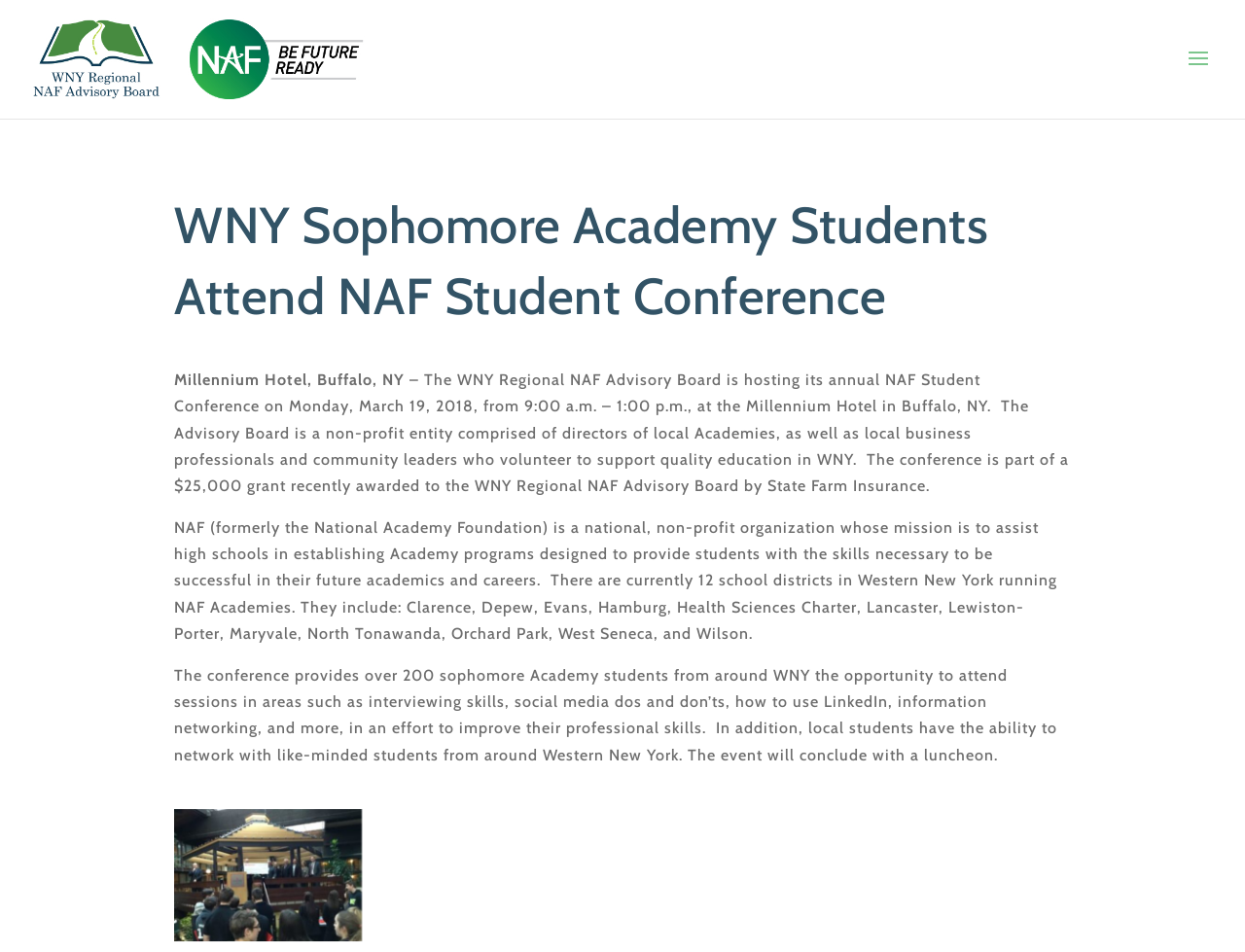Analyze the image and answer the question with as much detail as possible: 
What is the location of the NAF Student Conference?

I found the answer by looking at the StaticText element with the text 'Millennium Hotel, Buffalo, NY' which is located below the main heading of the webpage.